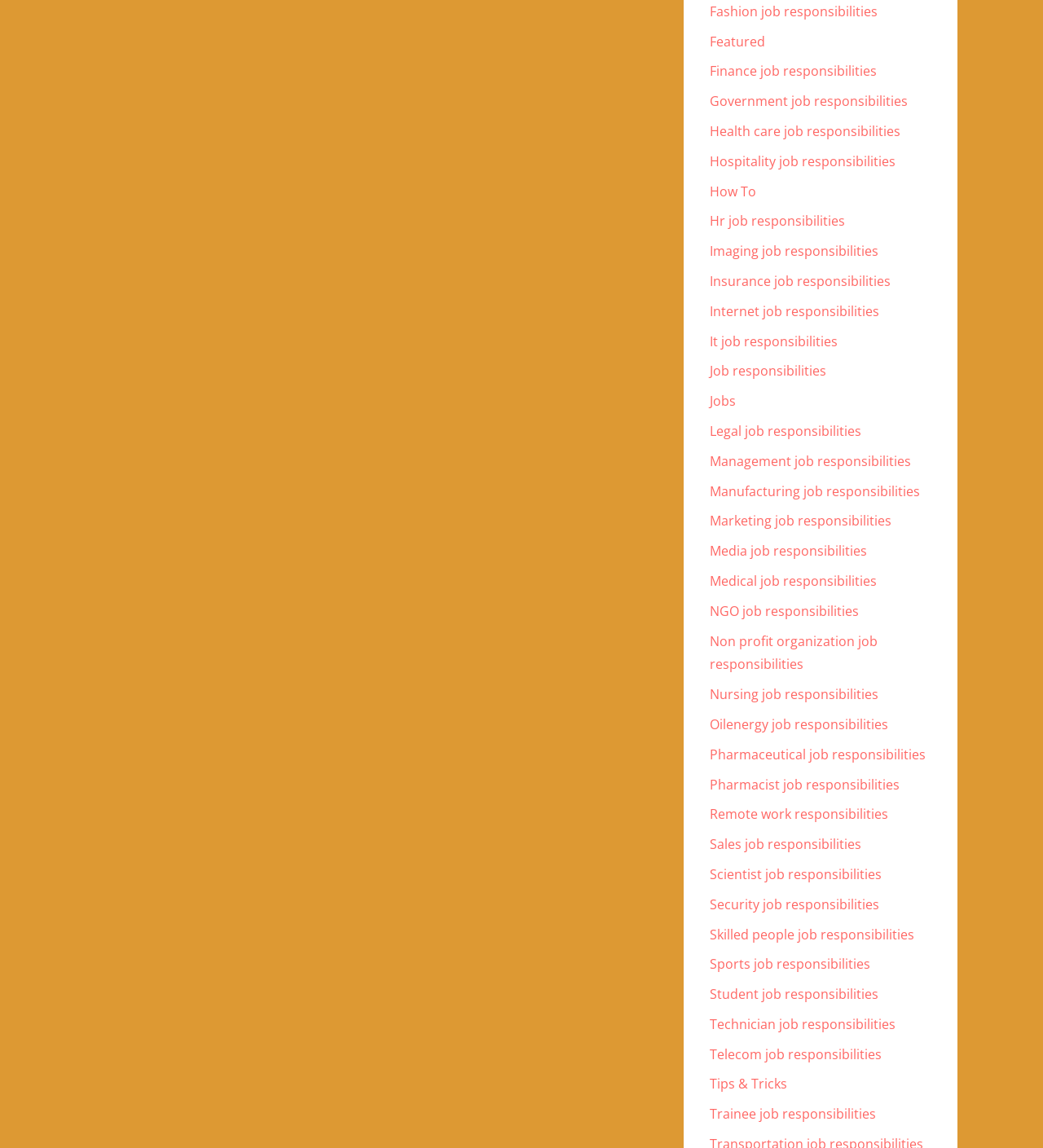Please specify the bounding box coordinates for the clickable region that will help you carry out the instruction: "Read Tips & Tricks".

[0.68, 0.936, 0.754, 0.952]